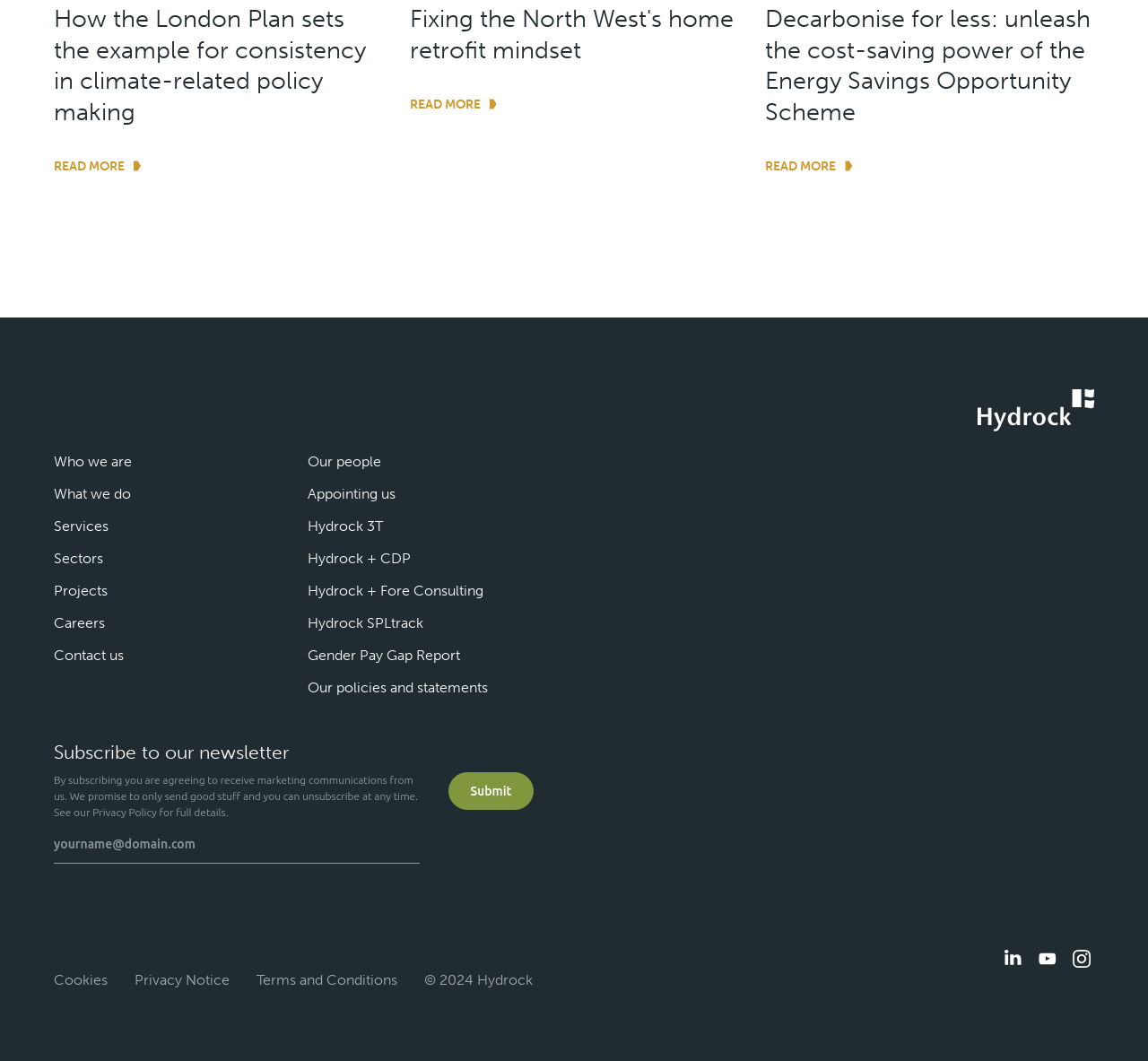Identify and provide the bounding box for the element described by: "Youtube".

[0.902, 0.892, 0.923, 0.916]